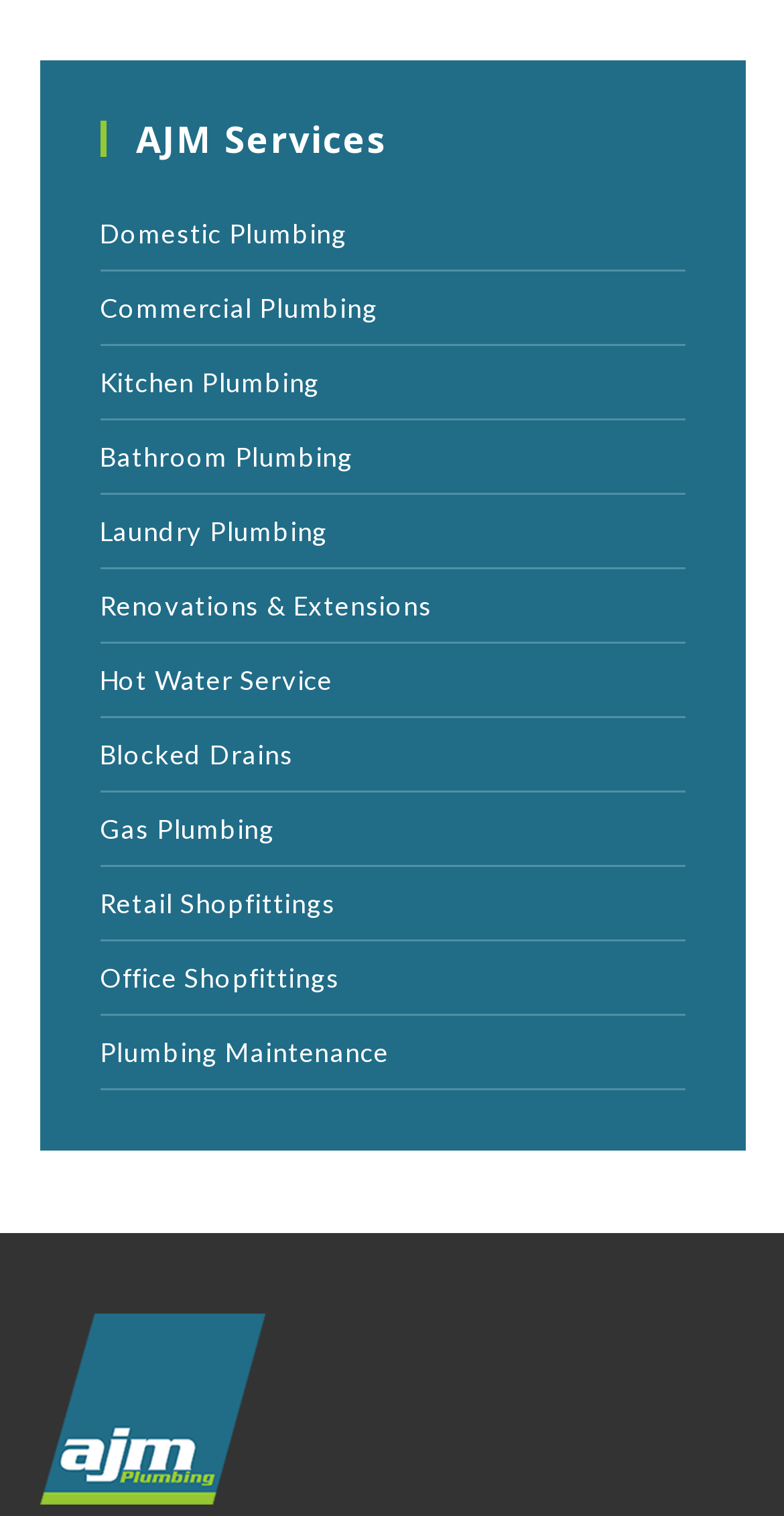Reply to the question below using a single word or brief phrase:
What is the last service listed?

Plumbing Maintenance